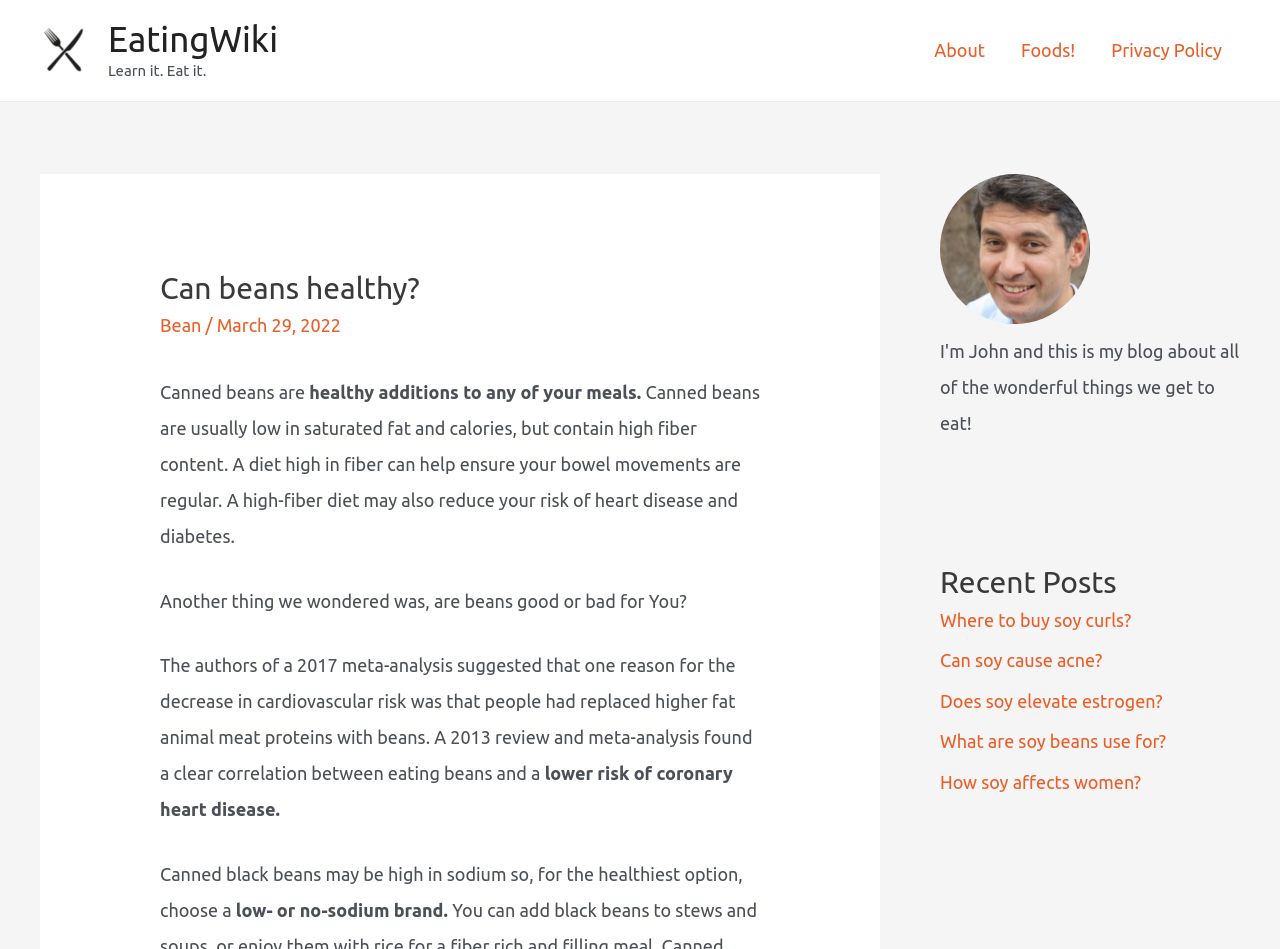Find the bounding box coordinates of the element to click in order to complete the given instruction: "Learn more about beans."

[0.125, 0.332, 0.157, 0.353]